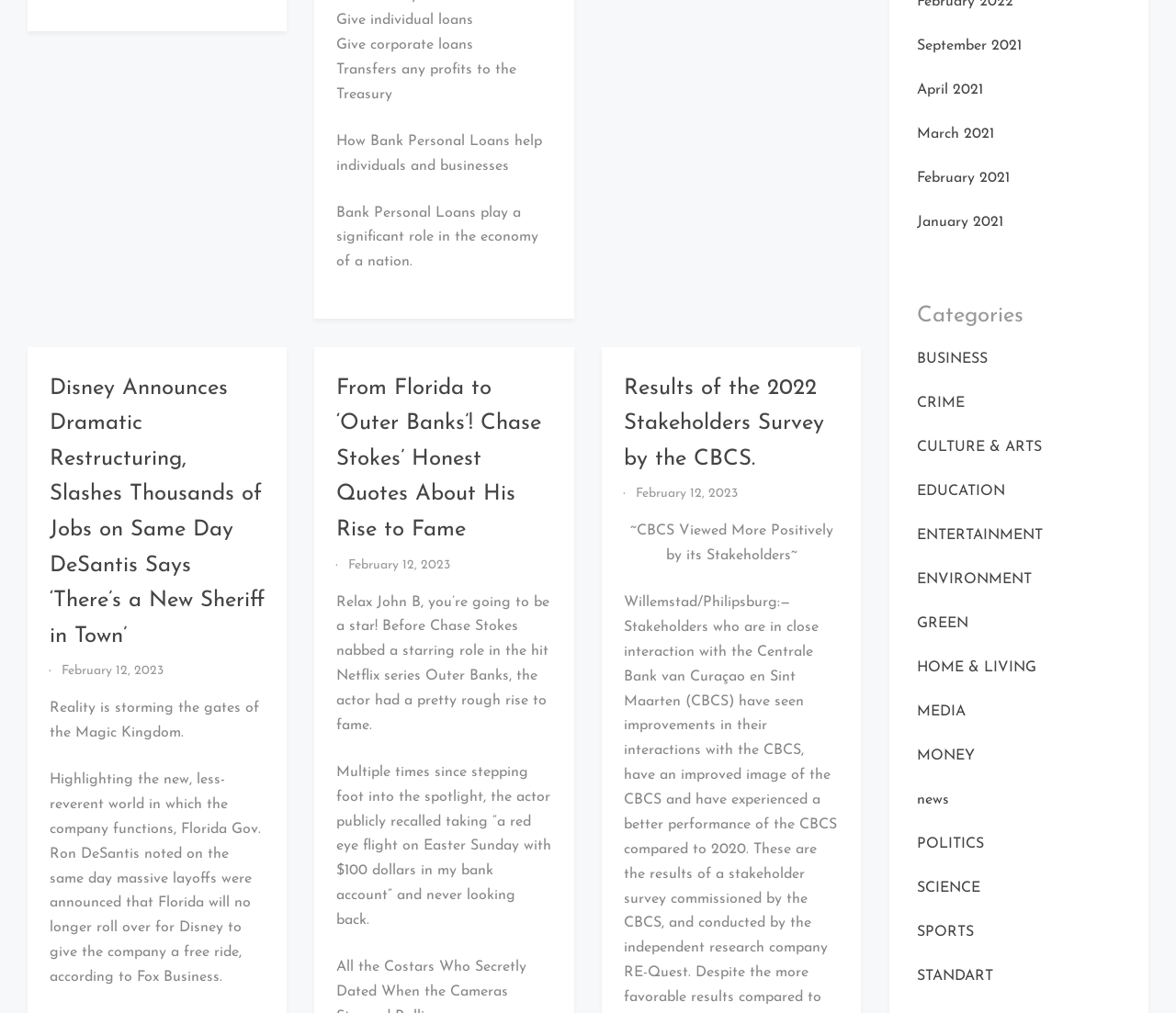Can you give a comprehensive explanation to the question given the content of the image?
What is the topic of the third article?

The third article is about CBCS, as indicated by the heading 'Results of the 2022 Stakeholders Survey by the CBCS.'.